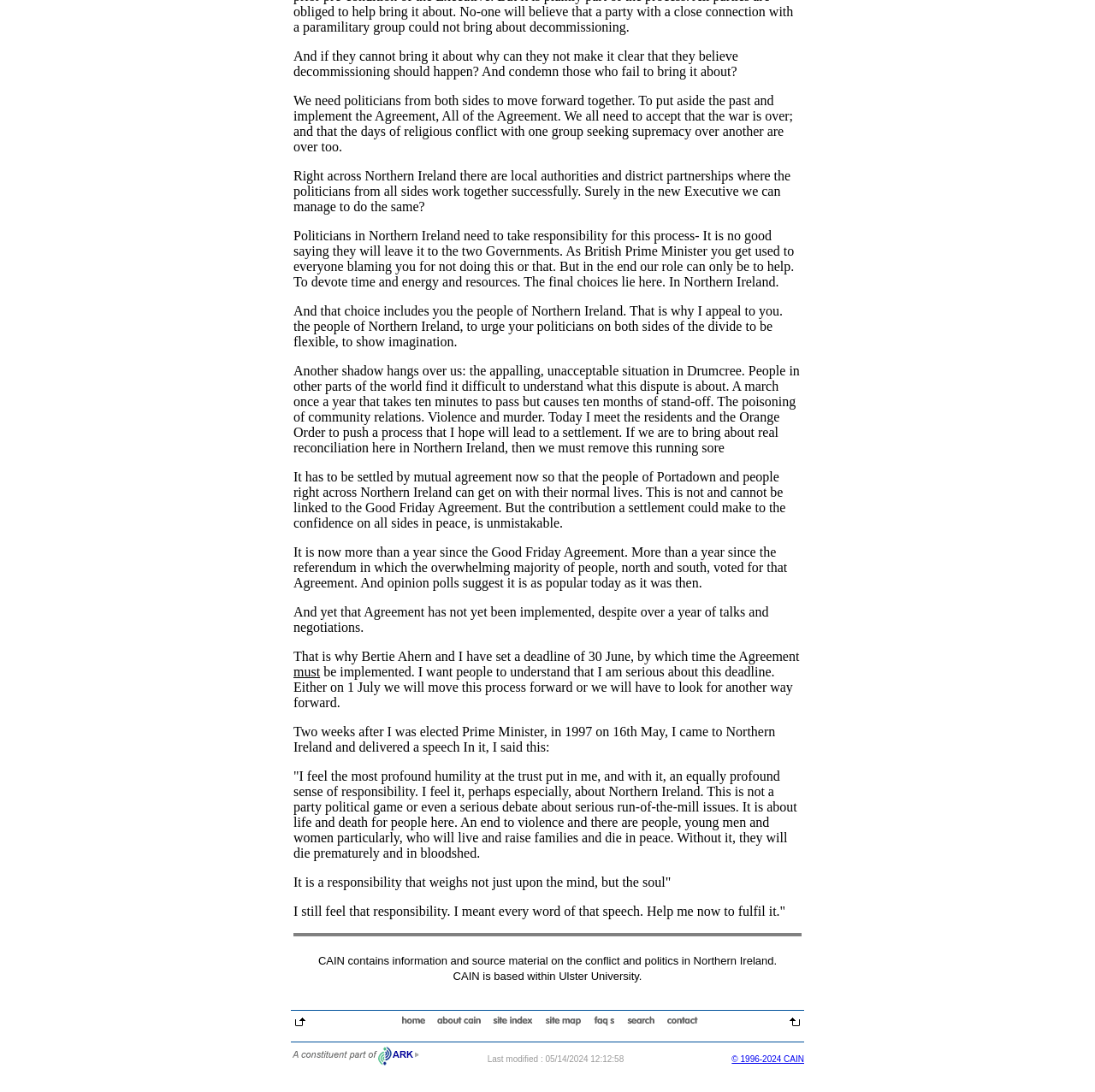Respond concisely with one word or phrase to the following query:
What is the main topic of the speech?

Northern Ireland